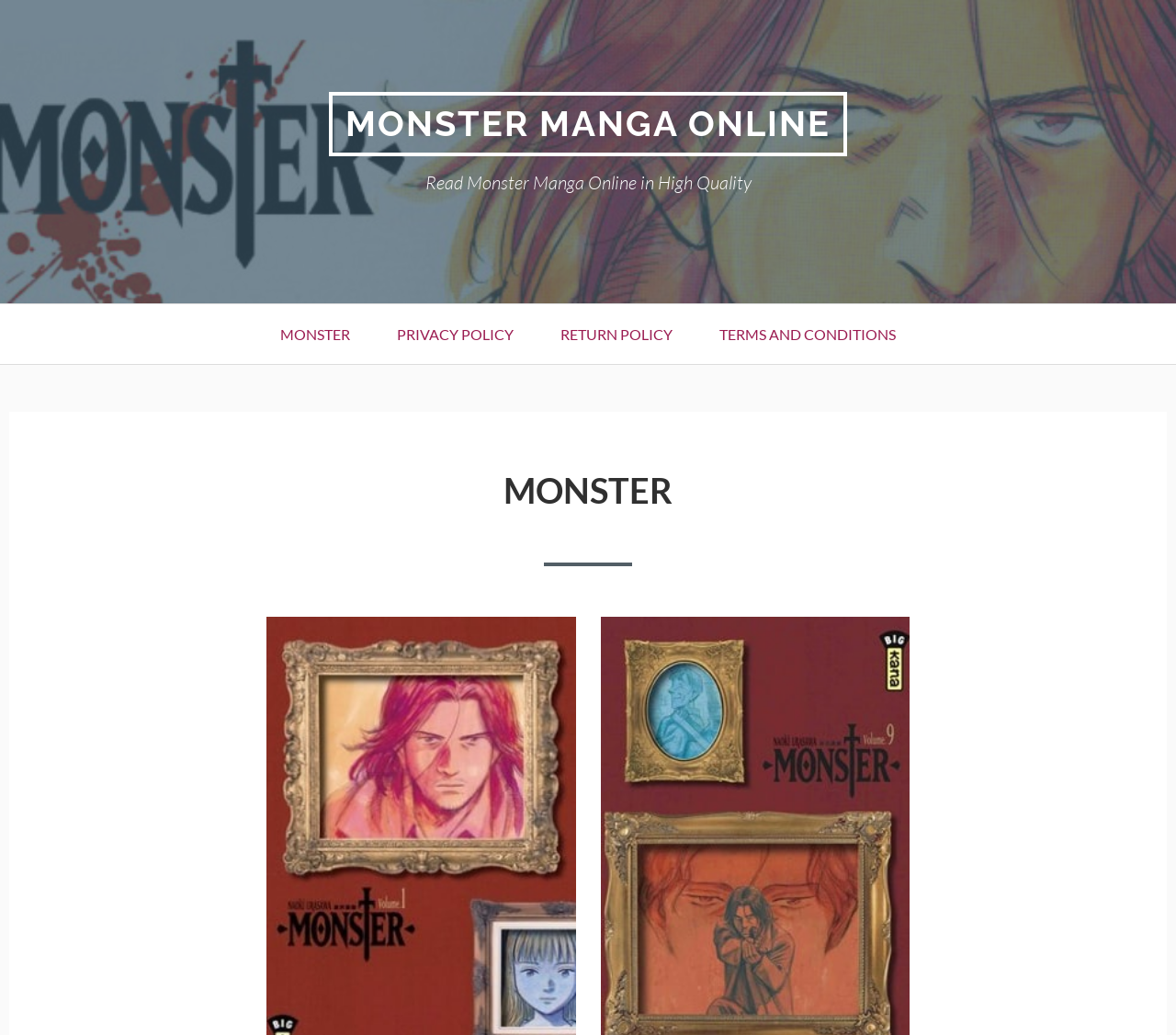Locate the primary heading on the webpage and return its text.

MONSTER MANGA ONLINE